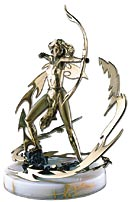Who is the artist of the sculpture?
Look at the image and answer the question with a single word or phrase.

Osprey Orielle Lake